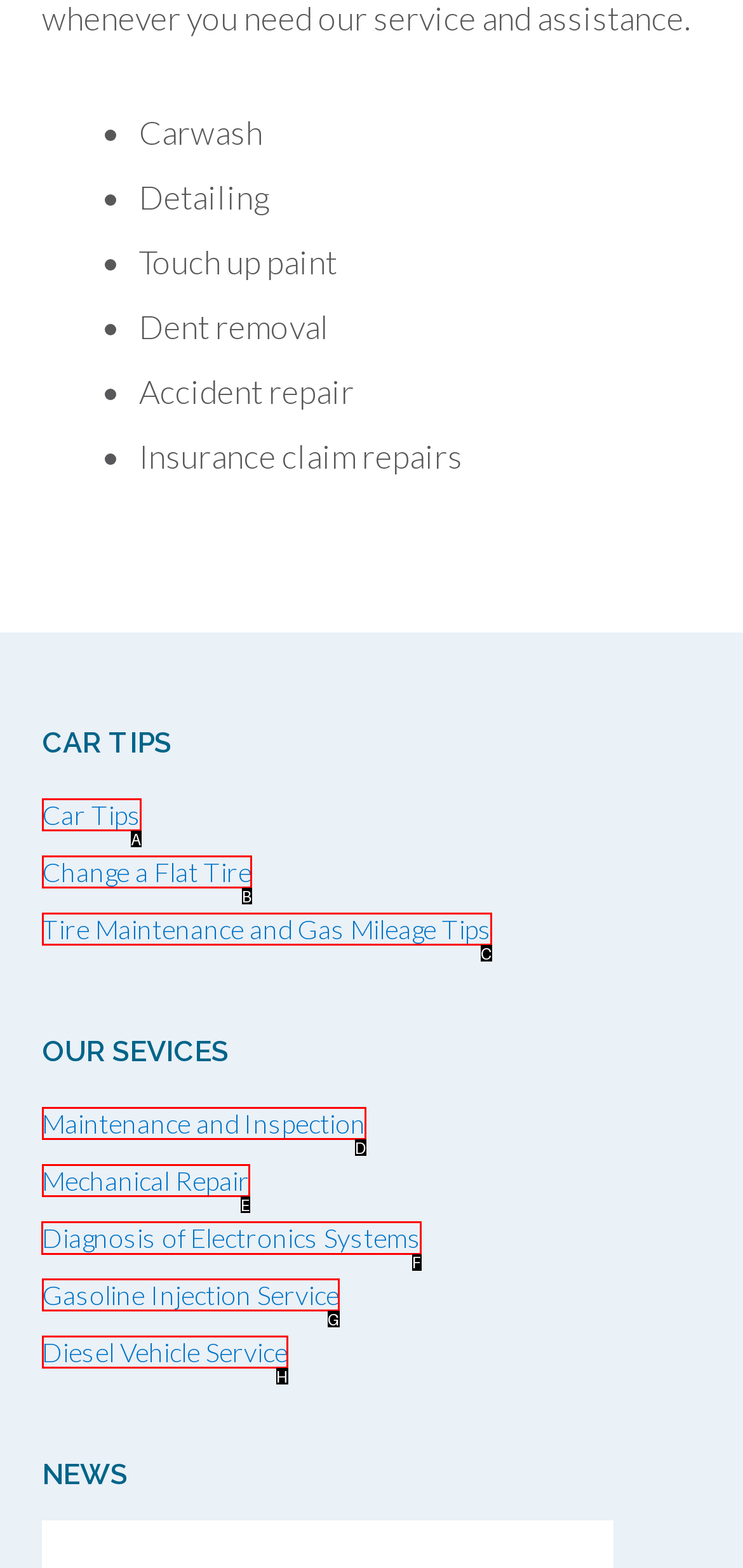Figure out which option to click to perform the following task: Explore Diagnosis of Electronics Systems
Provide the letter of the correct option in your response.

F